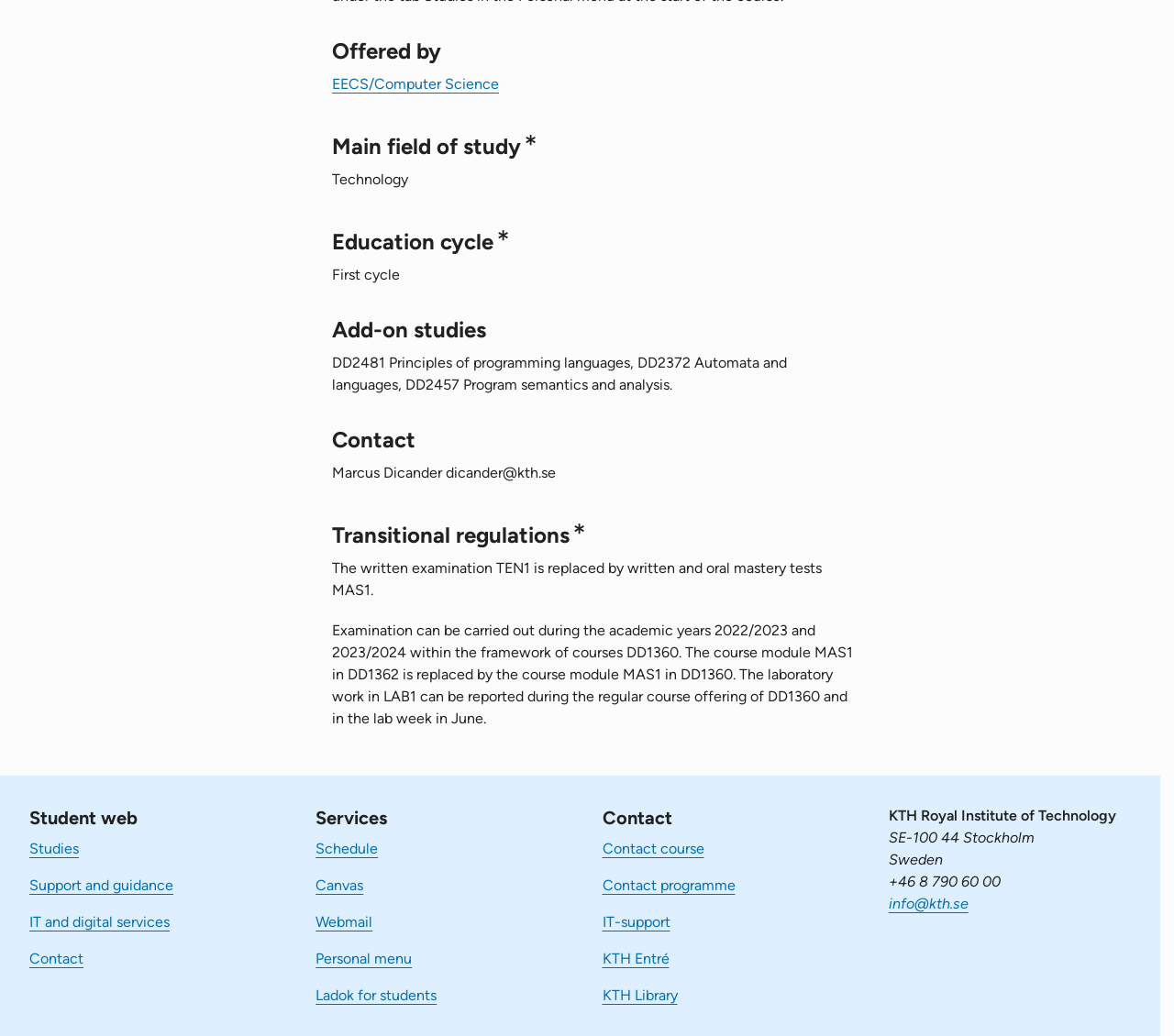Find the bounding box coordinates of the area to click in order to follow the instruction: "View 'Contact' information".

[0.283, 0.41, 0.727, 0.439]